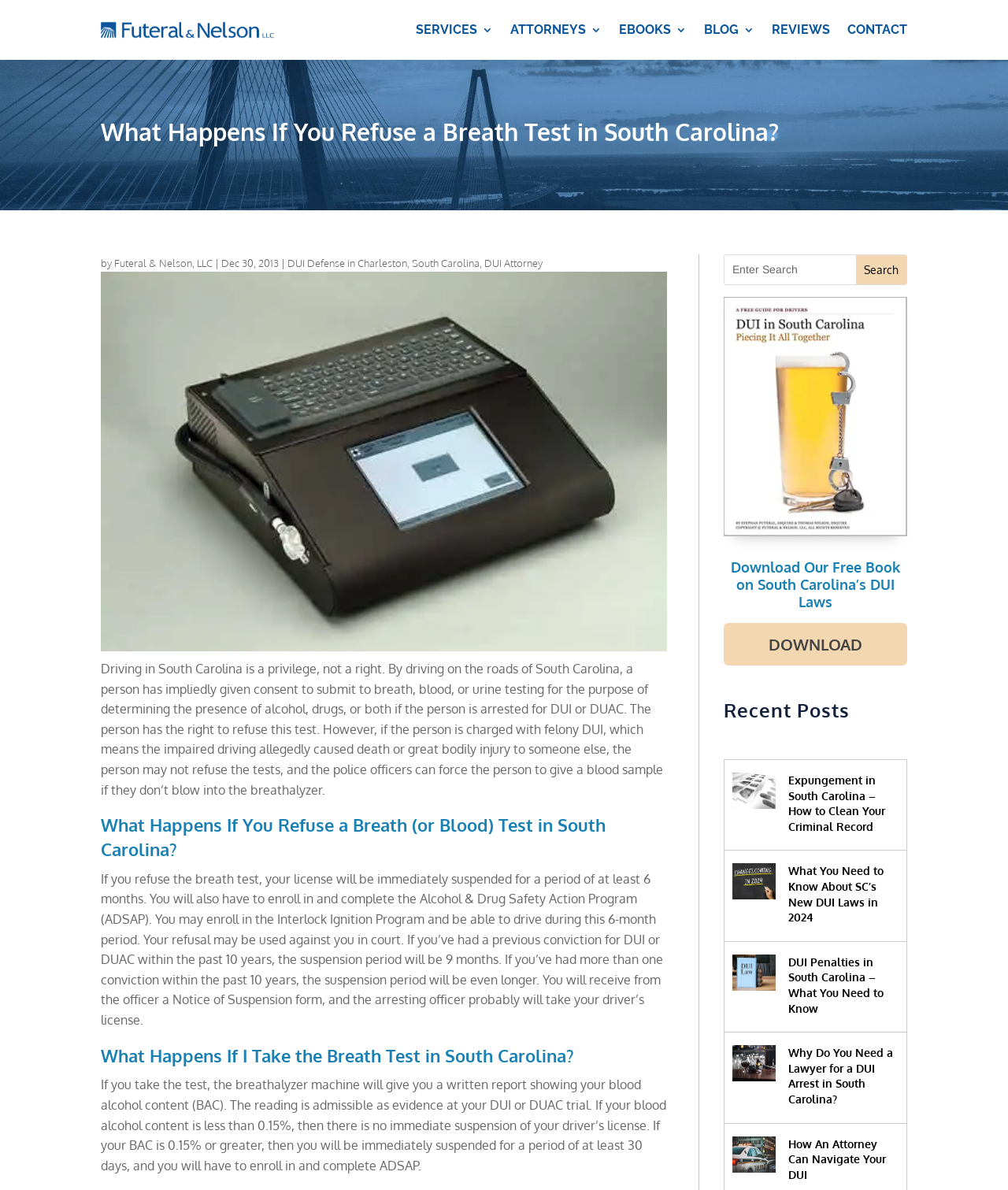Respond with a single word or phrase for the following question: 
What happens if you refuse a breath test in South Carolina?

License suspension and ADSAP enrollment